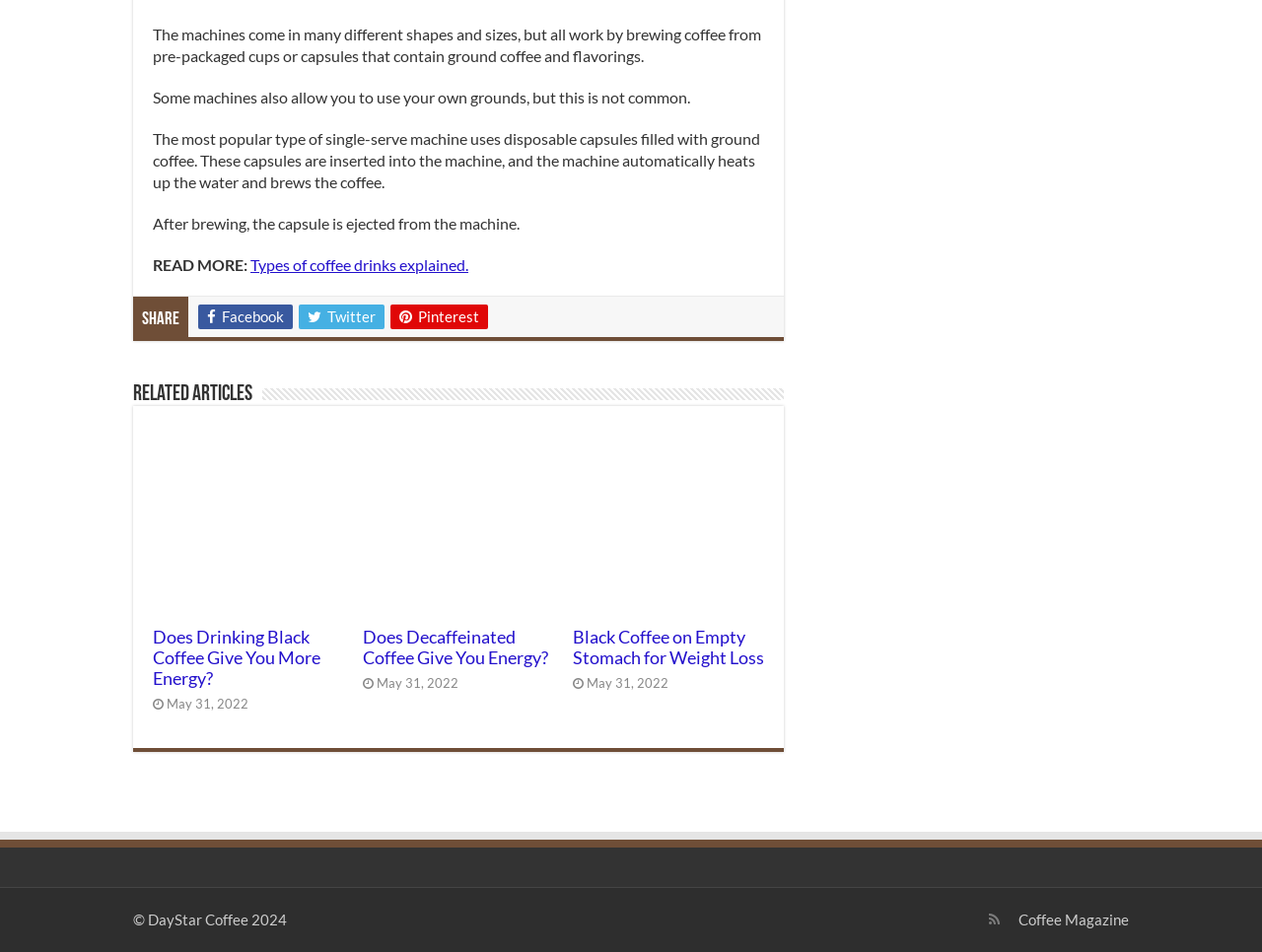What is the name of the magazine mentioned on the webpage?
Analyze the screenshot and provide a detailed answer to the question.

The webpage mentions 'Coffee Magazine' as a link at the bottom of the page, indicating that it is a publication related to coffee.